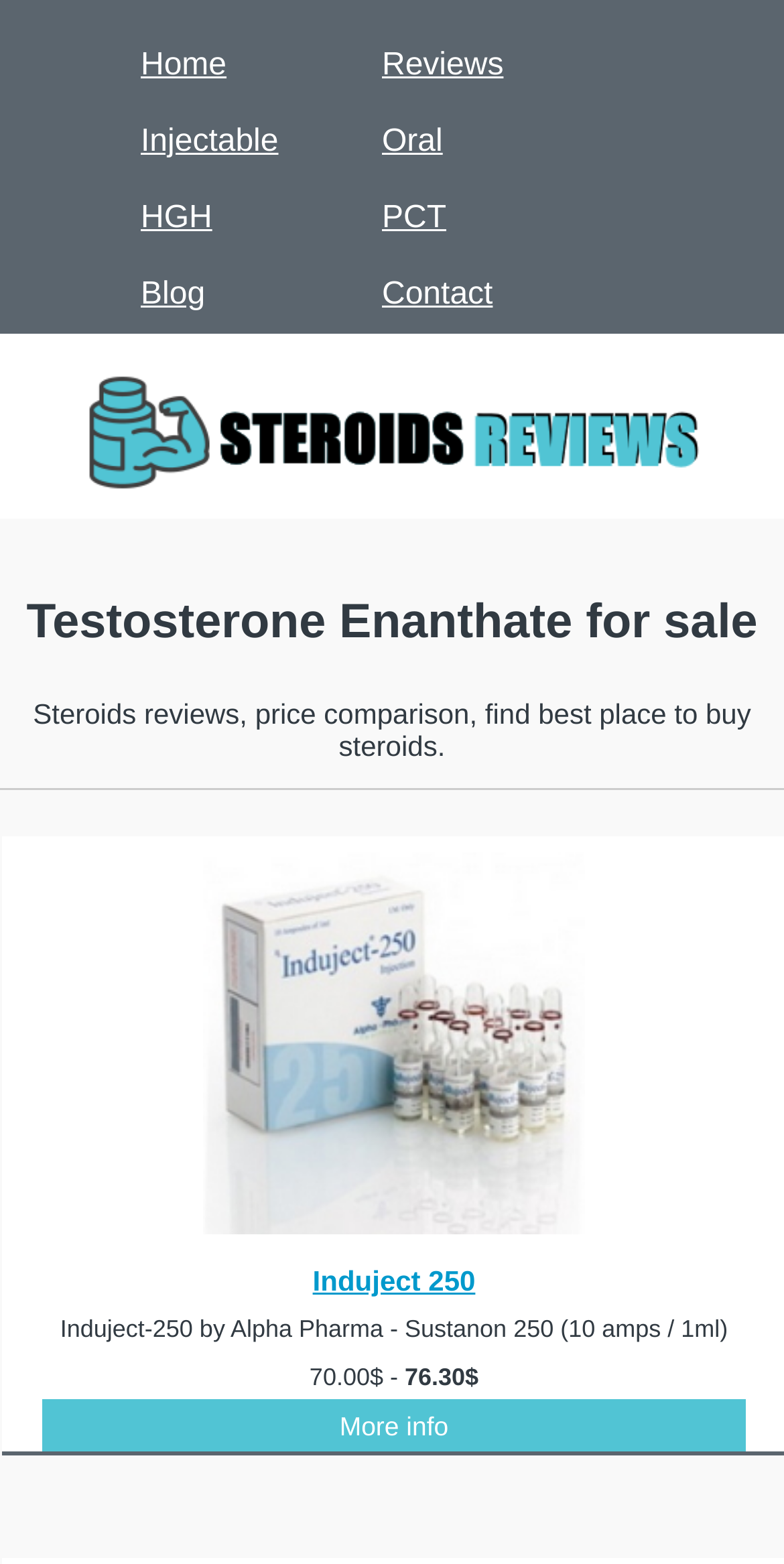What is the logo of the website?
Refer to the image and provide a concise answer in one word or phrase.

Logo